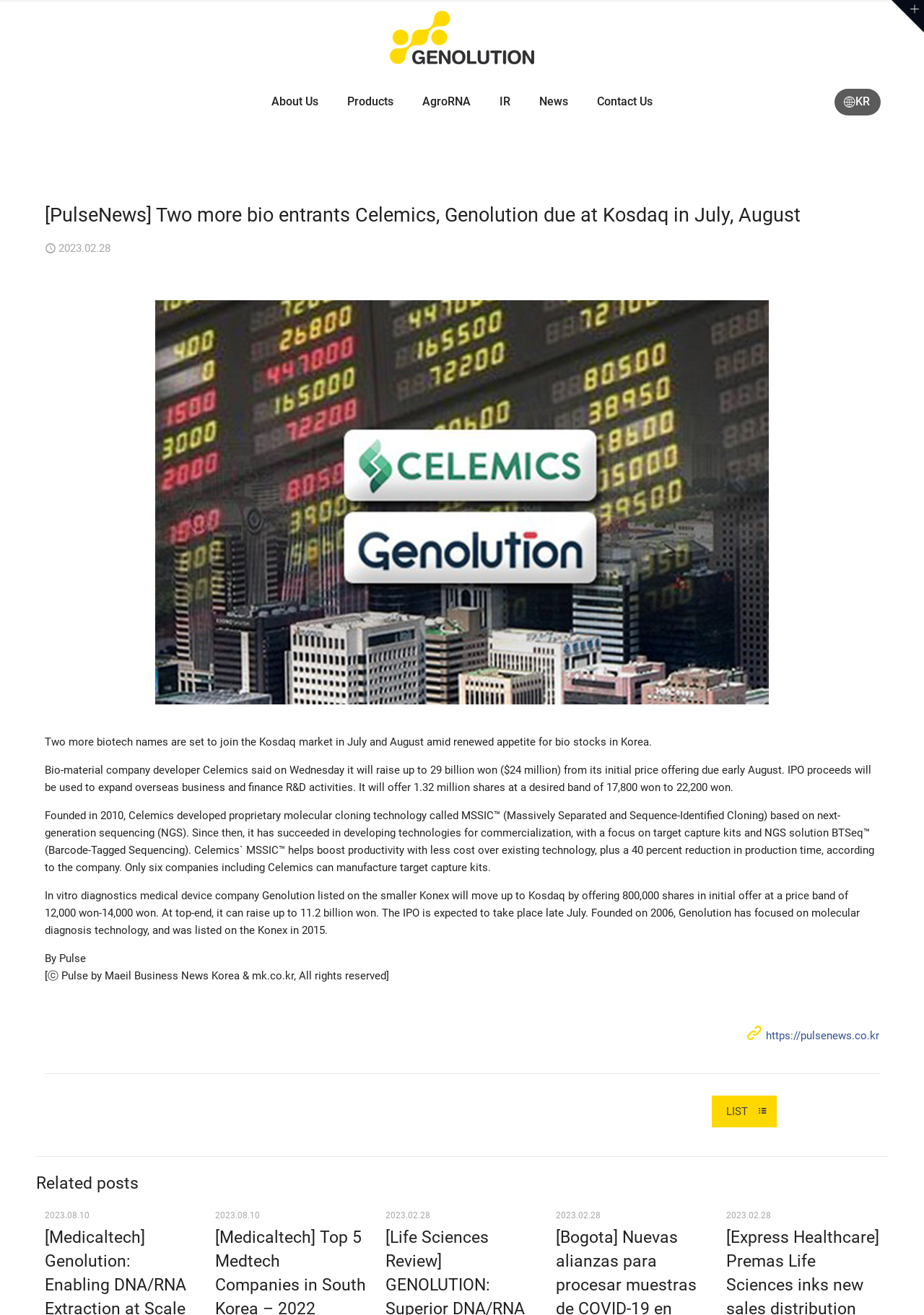Specify the bounding box coordinates of the area to click in order to follow the given instruction: "Click on the 'Back to top' icon."

[0.909, 0.668, 0.941, 0.692]